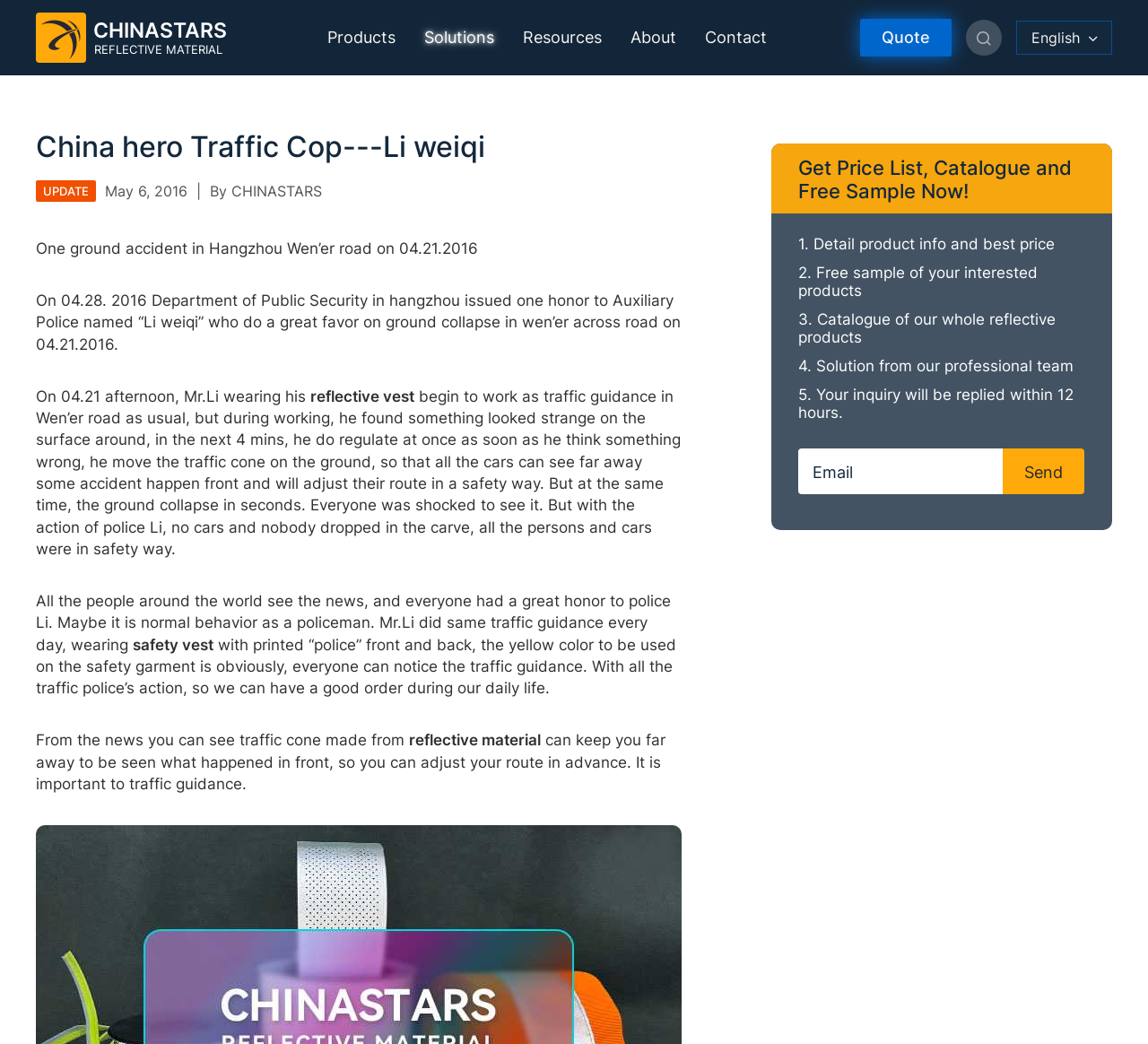Indicate the bounding box coordinates of the element that must be clicked to execute the instruction: "Subscribe by email". The coordinates should be given as four float numbers between 0 and 1, i.e., [left, top, right, bottom].

None